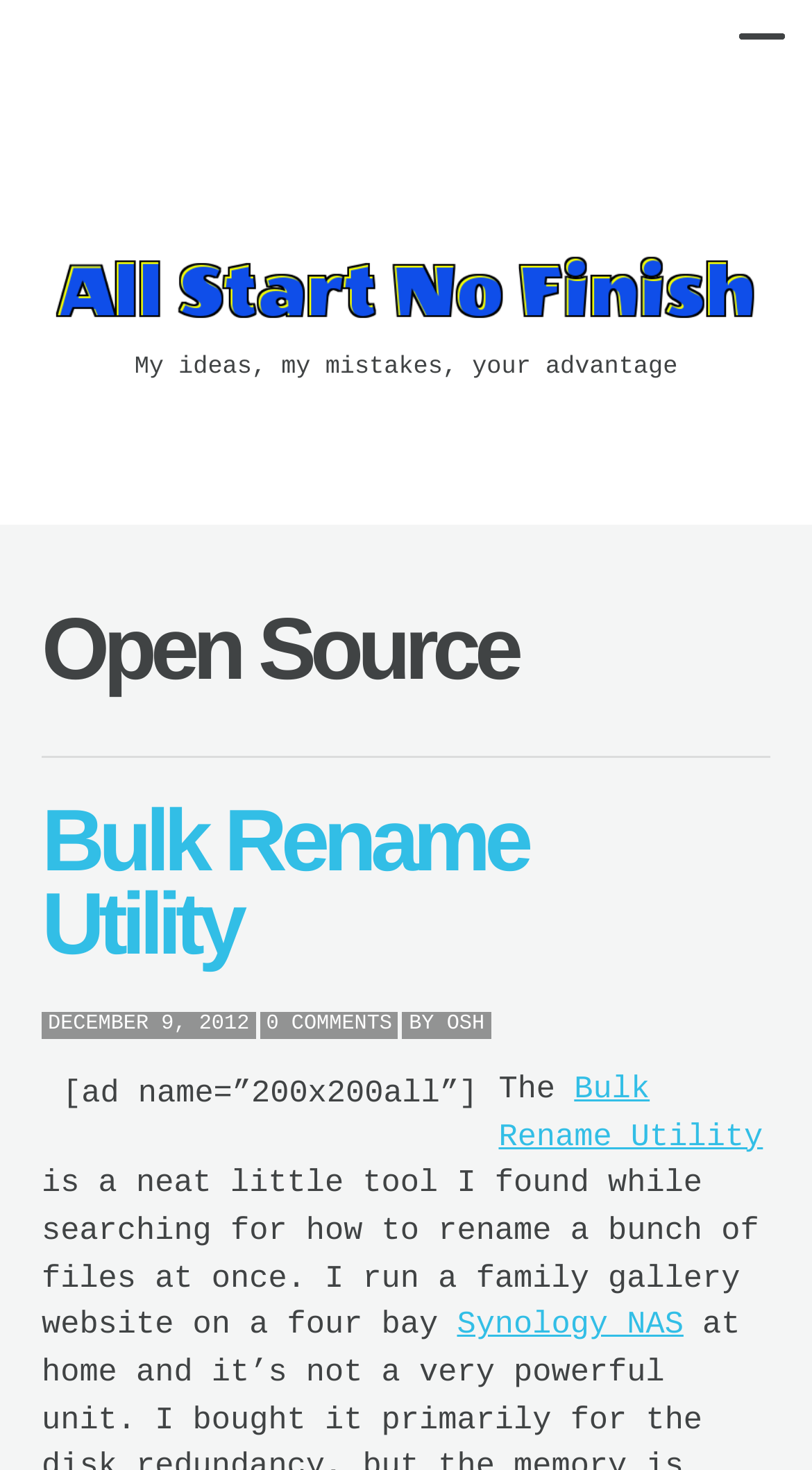For the following element description, predict the bounding box coordinates in the format (top-left x, top-left y, bottom-right x, bottom-right y). All values should be floating point numbers between 0 and 1. Description: Synology NAS

[0.563, 0.889, 0.842, 0.914]